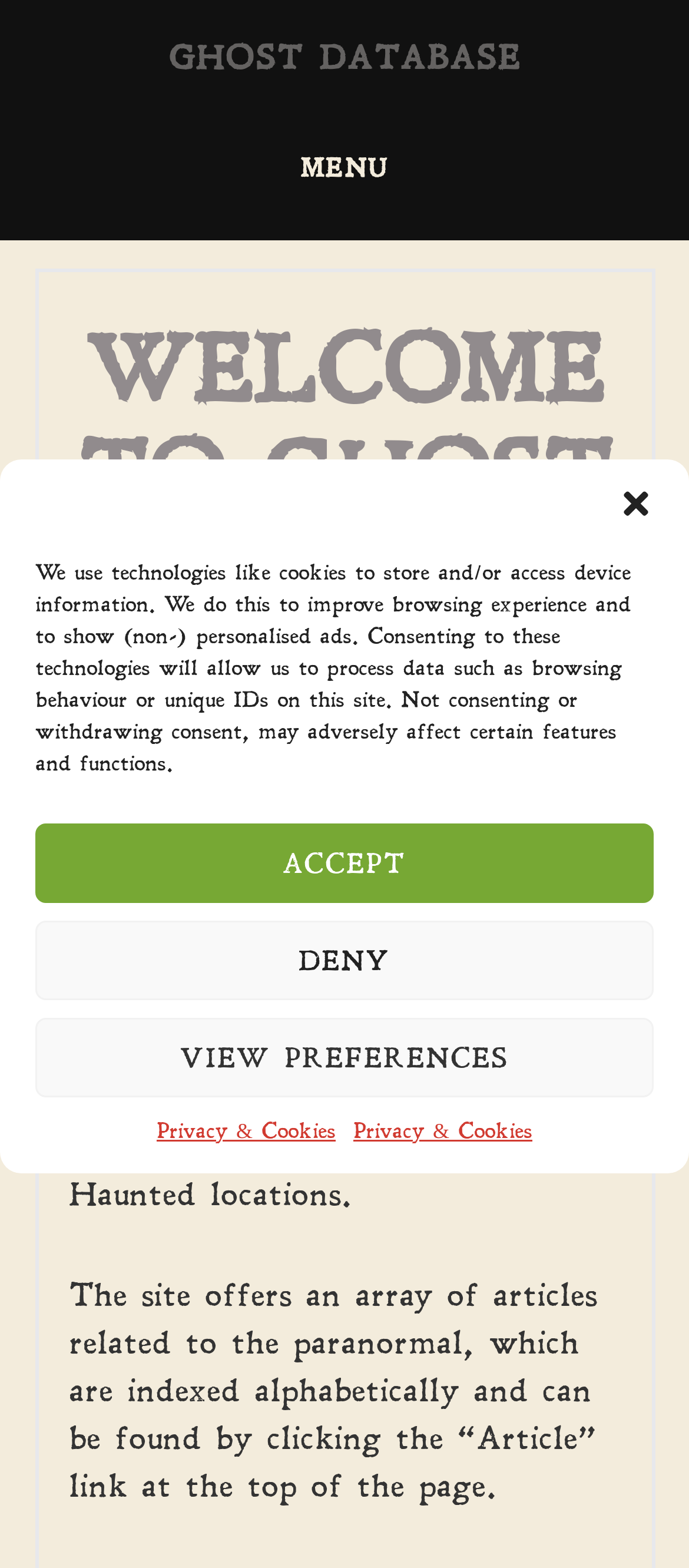What is the tone of the website?
Using the information from the image, answer the question thoroughly.

The static text elements suggest that the website approaches paranormal phenomena with an open-minded skeptical perspective, indicating a neutral and inquiring tone.